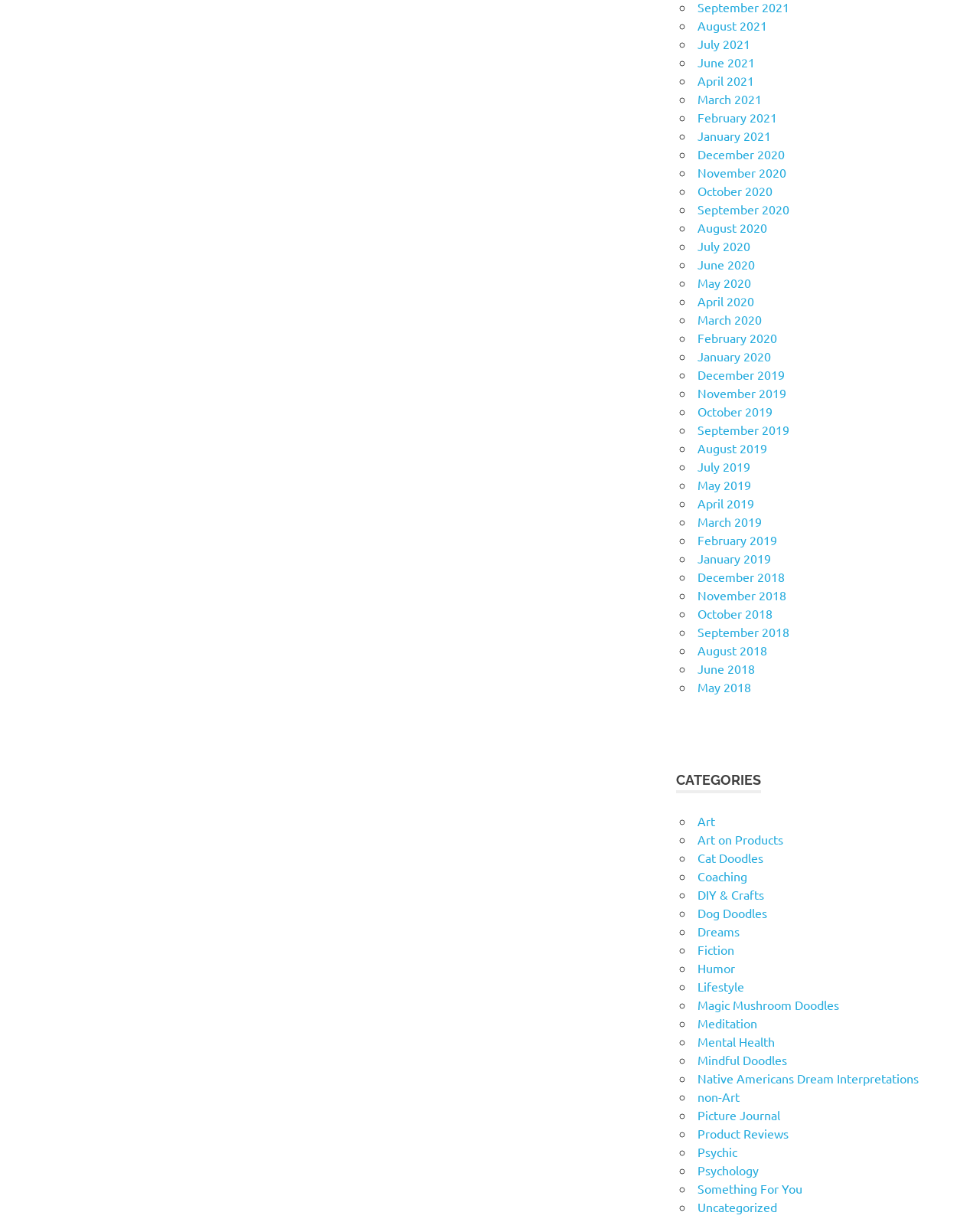Please determine the bounding box coordinates of the element to click in order to execute the following instruction: "Call the phone number". The coordinates should be four float numbers between 0 and 1, specified as [left, top, right, bottom].

None